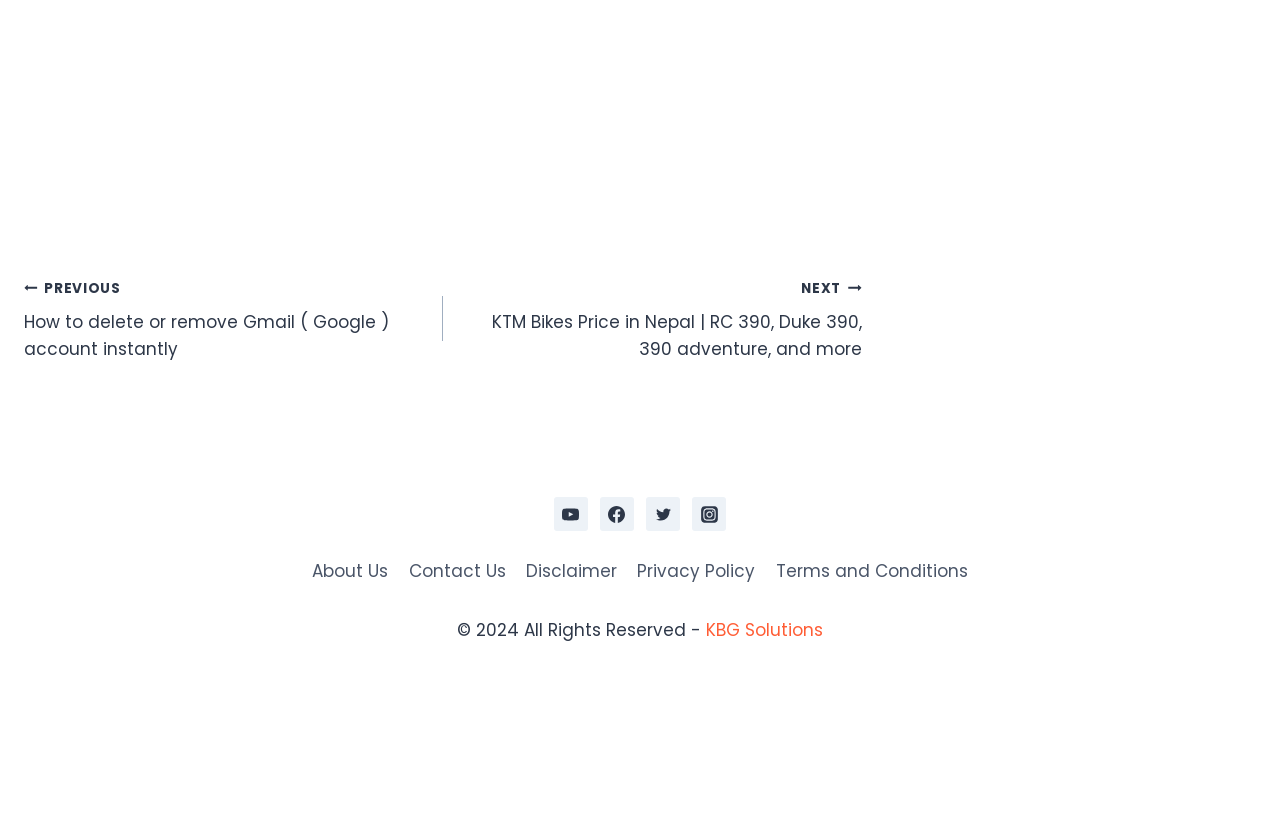Please use the details from the image to answer the following question comprehensively:
What is the copyright year?

I found the copyright information at the bottom of the webpage, which states '© 2024 All Rights Reserved -', and extracted the year from it.